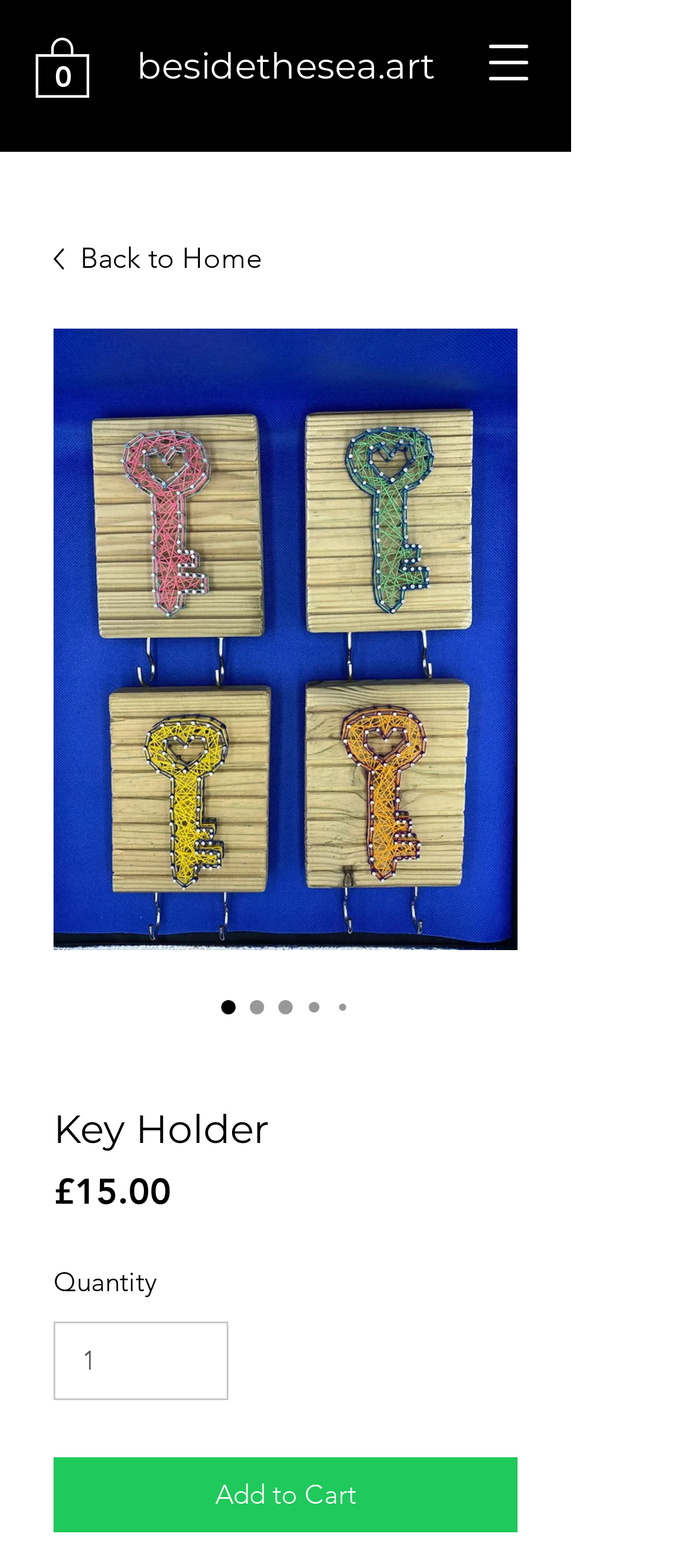Describe all the visual and textual components of the webpage comprehensively.

The webpage is an e-commerce page for a product called "Key Holder" on the website "Besidethesea.art". At the top left, there is a link to the cart with 0 items. Next to it, there is a link to the website's homepage. On the top right, there is a button to open the navigation menu.

When the navigation menu is opened, it displays a link to go back to the home page, accompanied by a small image. Below that, there is a large image of the "Key Holder" product. The product name "Key Holder" is also displayed as a heading.

Under the product image, there are five radio buttons, all labeled "Key Holder", with only one of them selected. The product price, £15.00, is displayed next to the radio buttons. Below the price, there are labels for "Price" and "Quantity". The quantity can be adjusted using a spin button, and there is an "Add to Cart" button at the bottom.